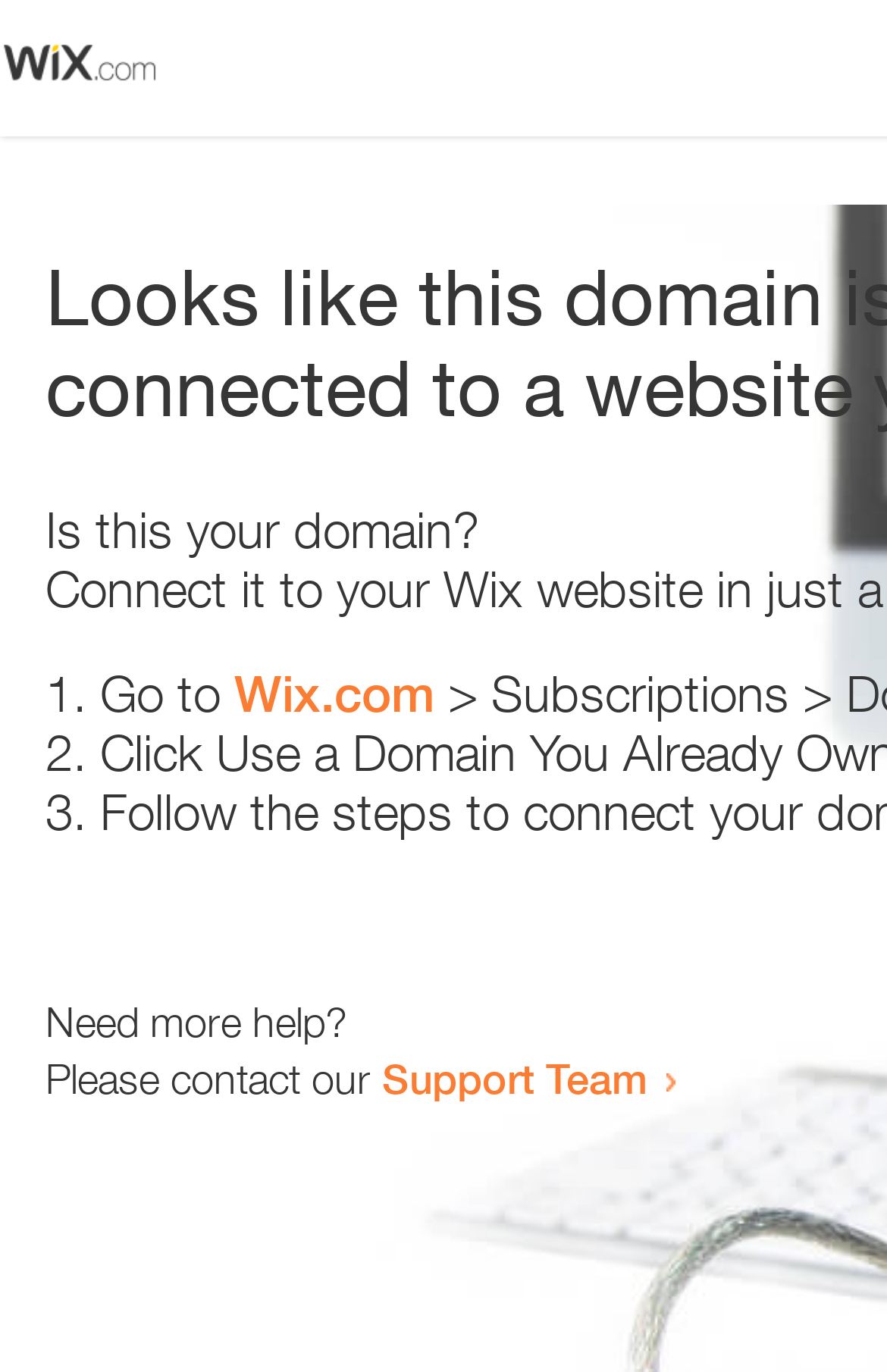Extract the bounding box for the UI element that matches this description: "Support Team".

[0.431, 0.767, 0.731, 0.804]